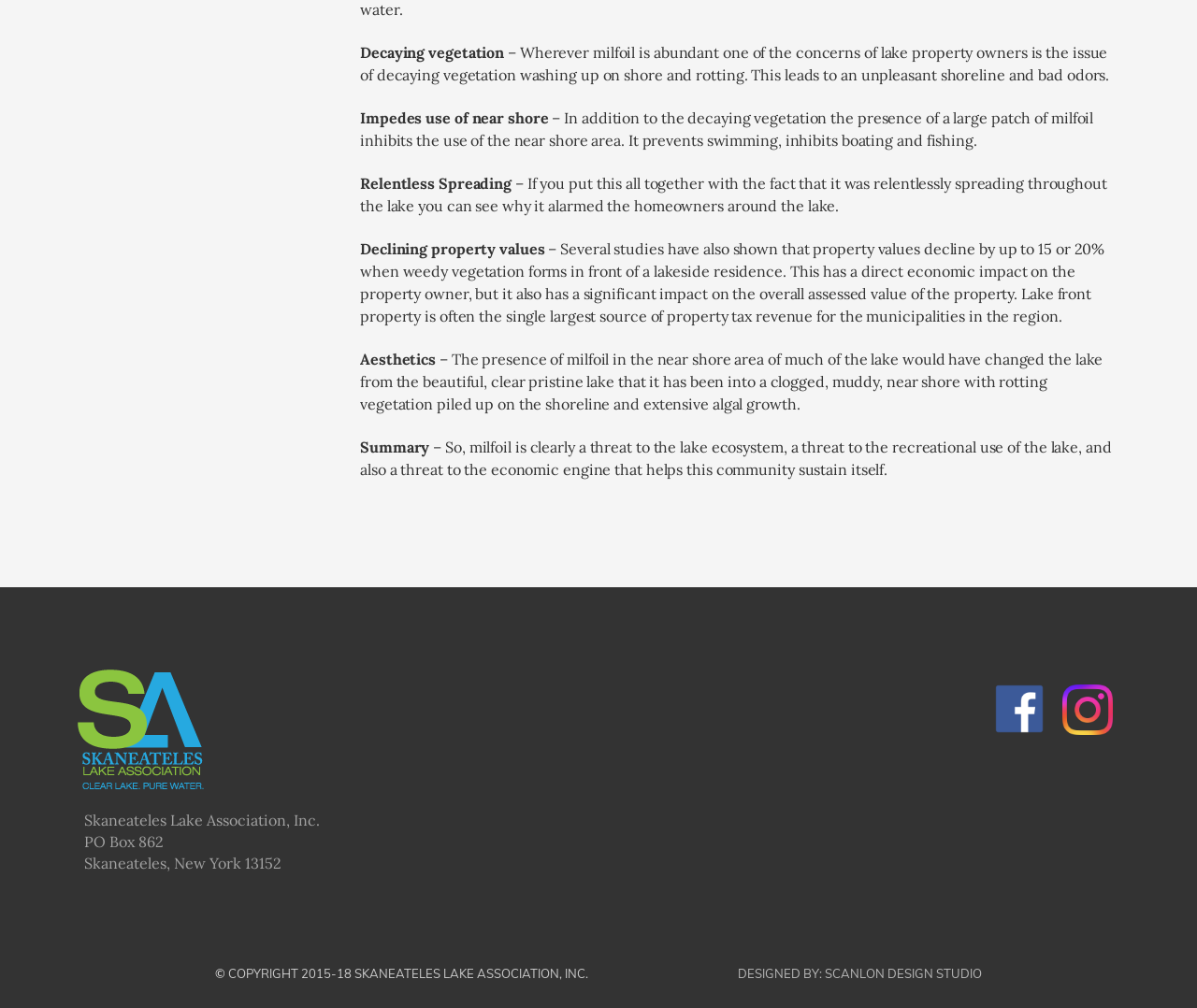What is the main concern of lake property owners?
Please answer the question as detailed as possible based on the image.

Based on the webpage content, the main concern of lake property owners is decaying vegetation washing up on shore and rotting, which leads to an unpleasant shoreline and bad odors.